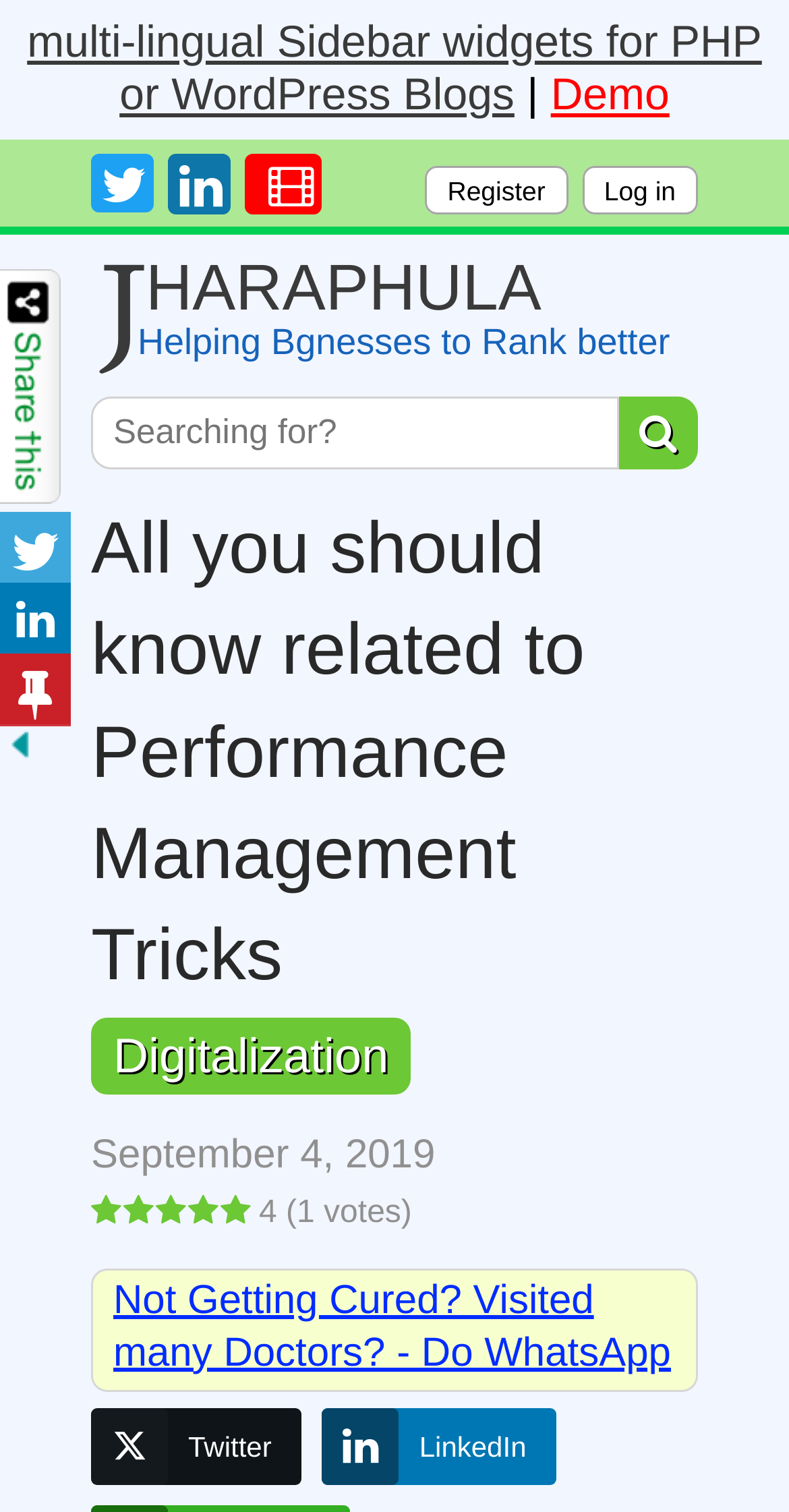Provide a short answer using a single word or phrase for the following question: 
How many social media share buttons are there?

2